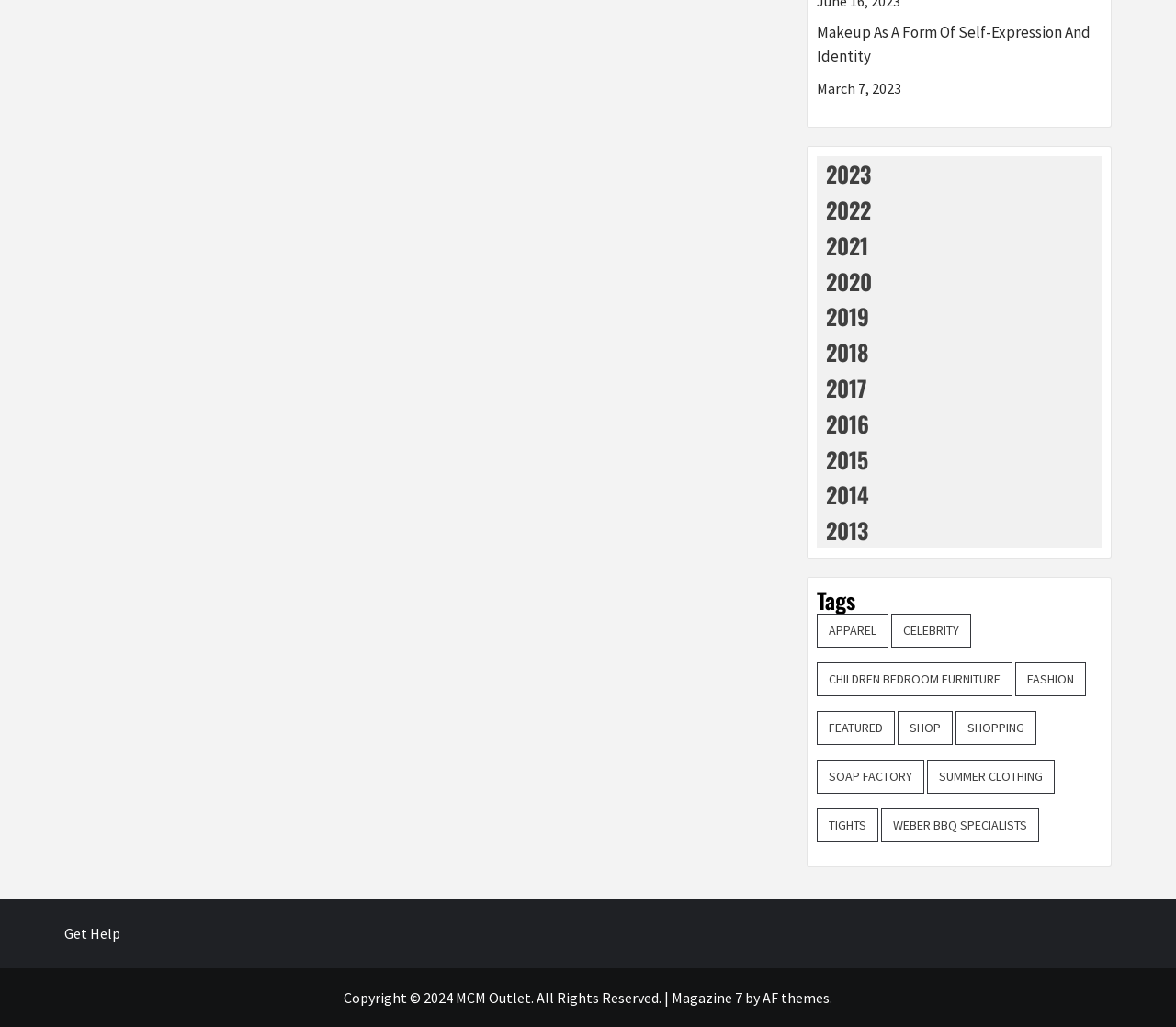Please respond in a single word or phrase: 
What is the latest year listed?

2023